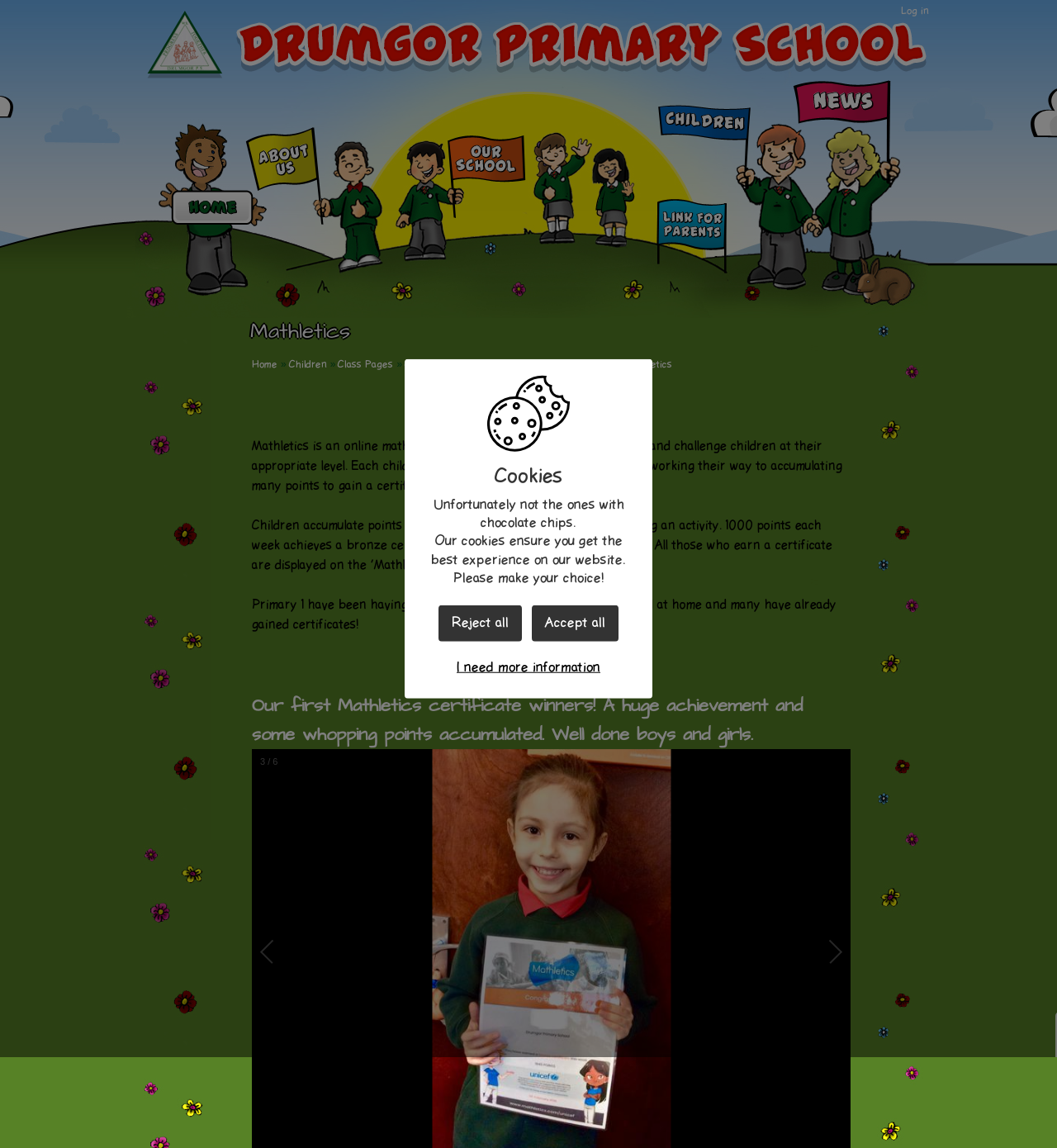From the screenshot, find the bounding box of the UI element matching this description: "I need more information". Supply the bounding box coordinates in the form [left, top, right, bottom], each a float between 0 and 1.

[0.42, 0.566, 0.58, 0.597]